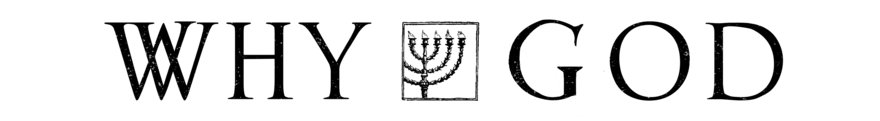What type of font is used for the text 'WHY GOD'?
Can you give a detailed and elaborate answer to the question?

The caption describes the font used for the text 'WHY GOD' as bold and serif, emphasizing the gravity of the inquiry into the existence and nature of God.